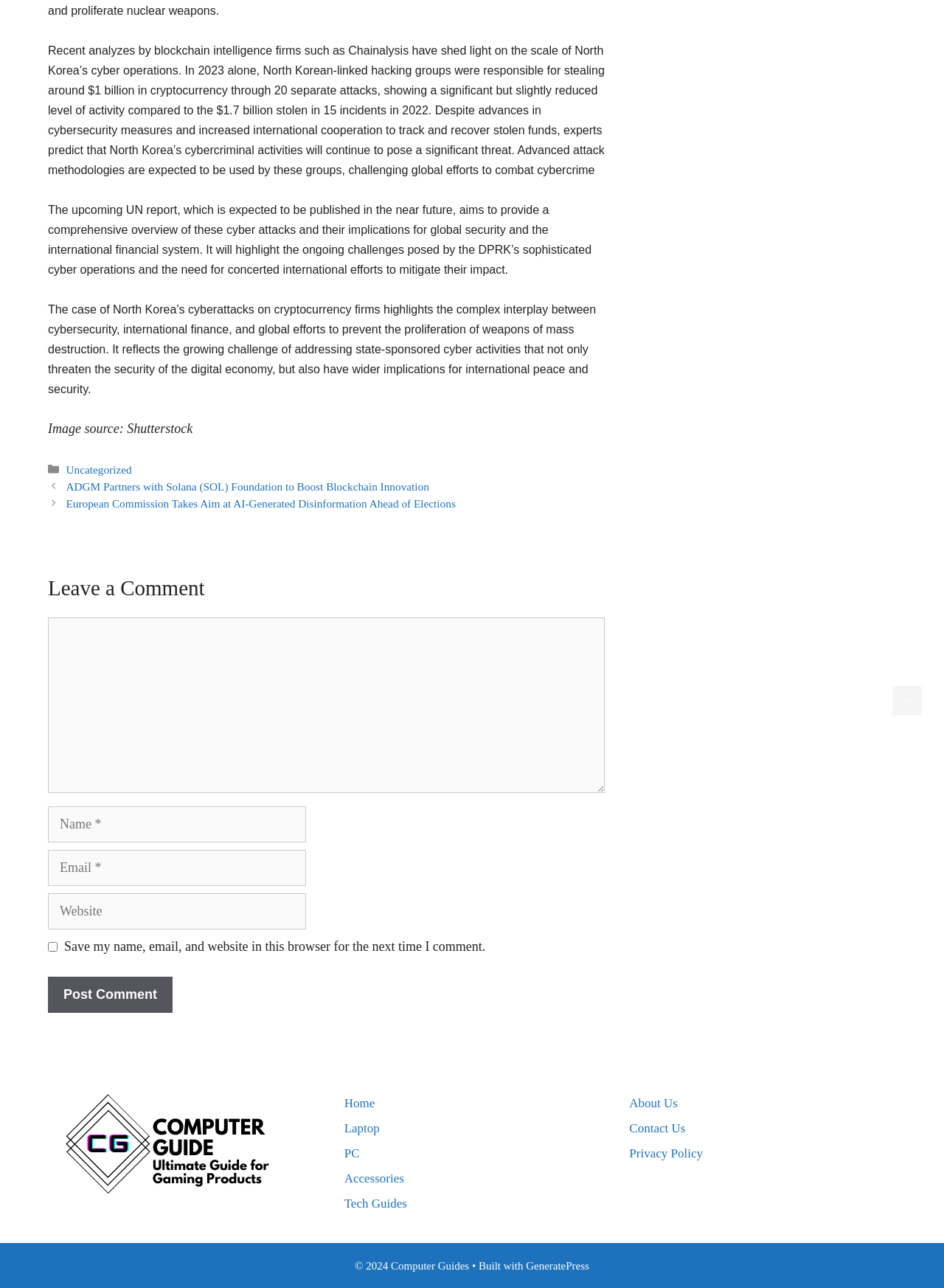Please identify the bounding box coordinates of the clickable area that will fulfill the following instruction: "Leave a comment". The coordinates should be in the format of four float numbers between 0 and 1, i.e., [left, top, right, bottom].

[0.051, 0.447, 0.641, 0.468]